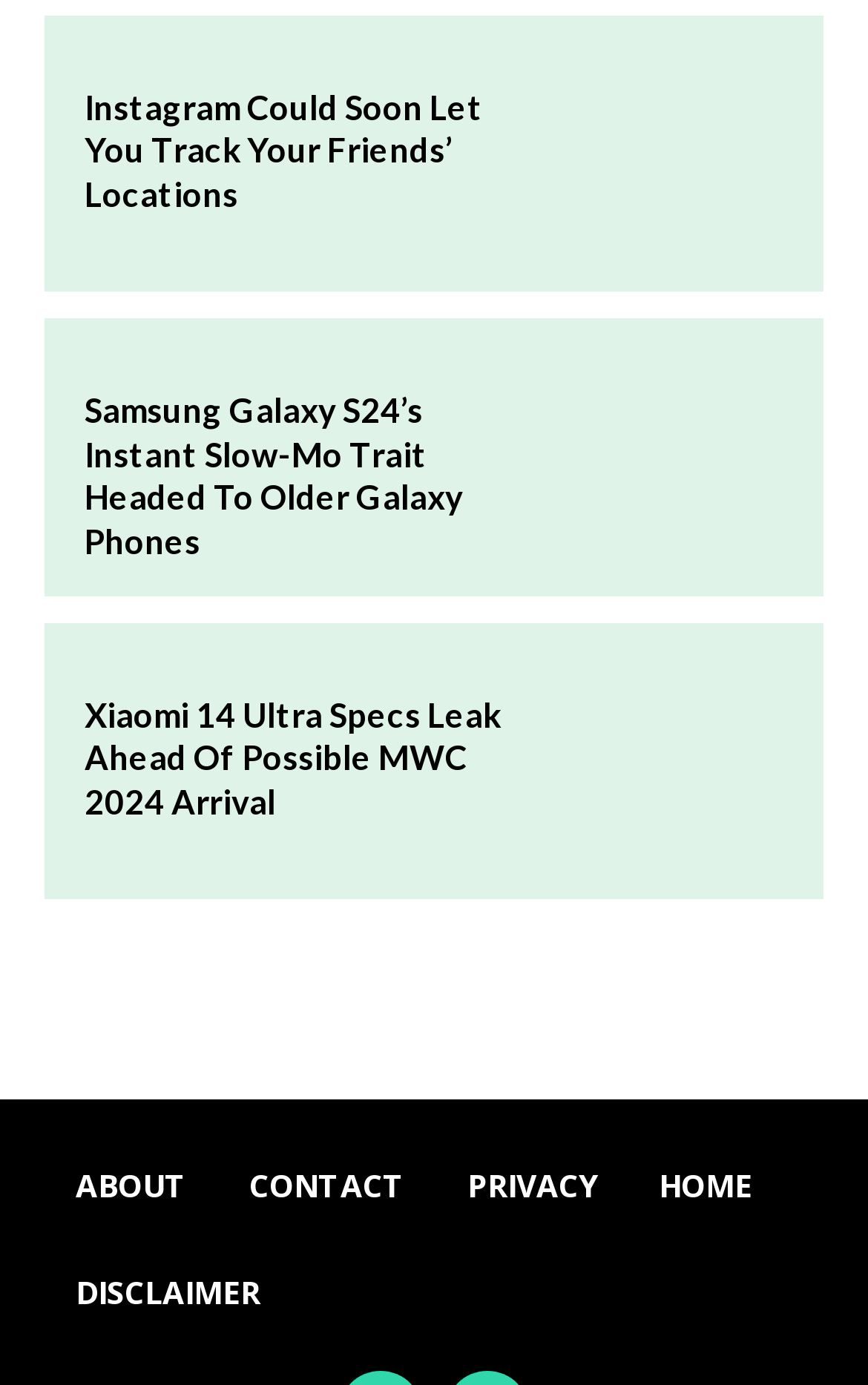Specify the bounding box coordinates of the element's region that should be clicked to achieve the following instruction: "Call the academy". The bounding box coordinates consist of four float numbers between 0 and 1, in the format [left, top, right, bottom].

None